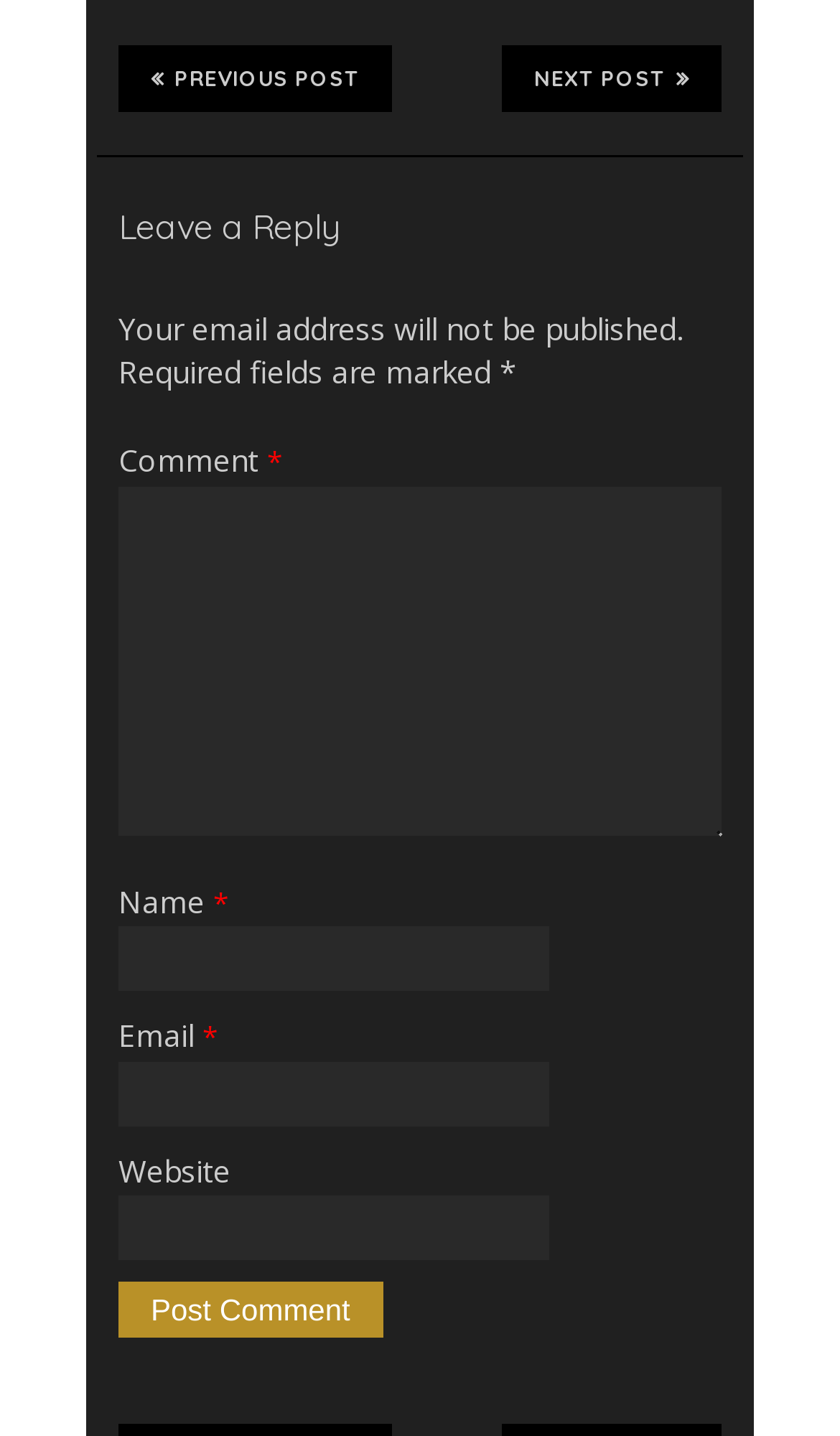What is the purpose of this webpage? Please answer the question using a single word or phrase based on the image.

Leave a comment